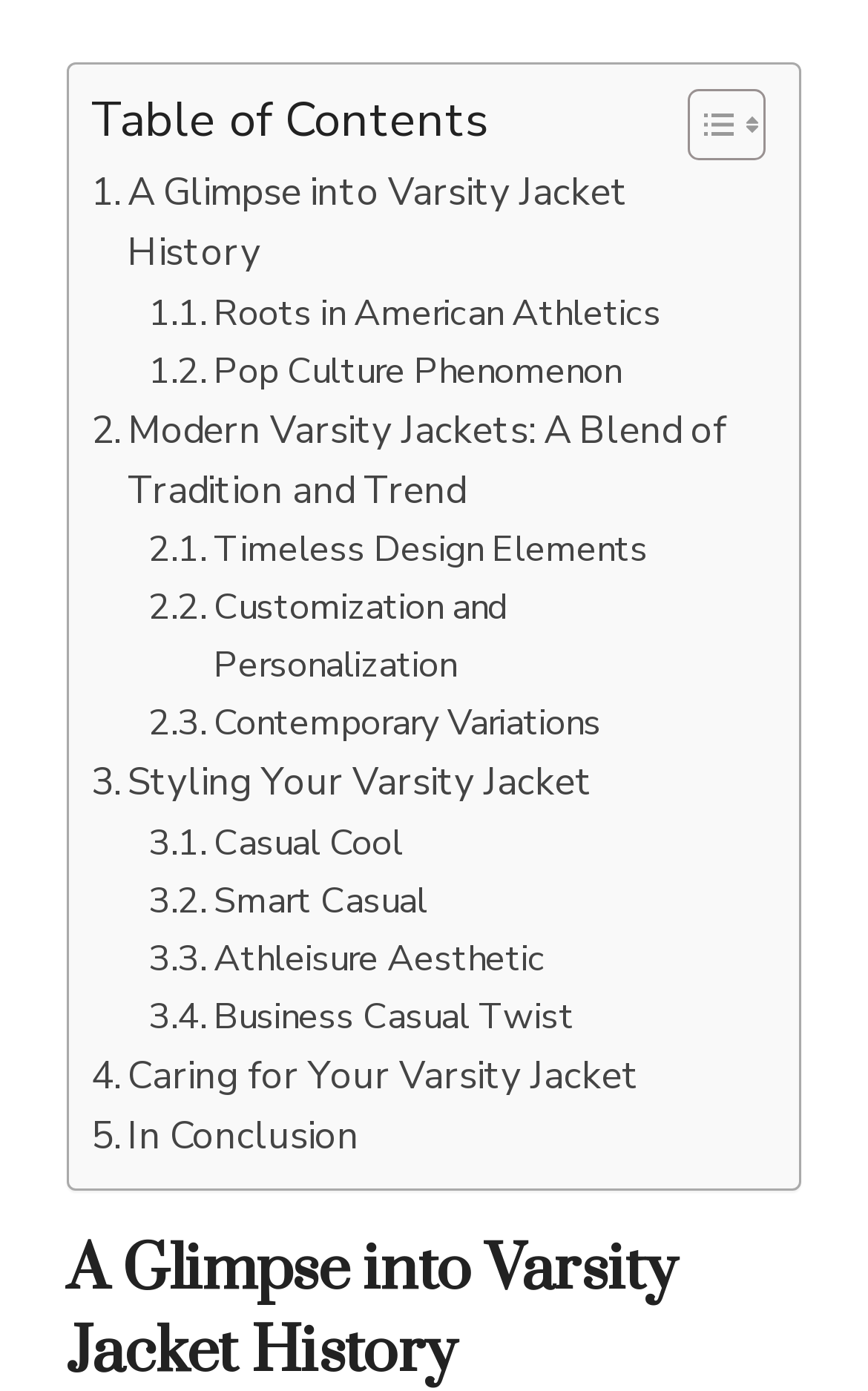Locate the bounding box coordinates of the area you need to click to fulfill this instruction: 'View FAQs'. The coordinates must be in the form of four float numbers ranging from 0 to 1: [left, top, right, bottom].

None